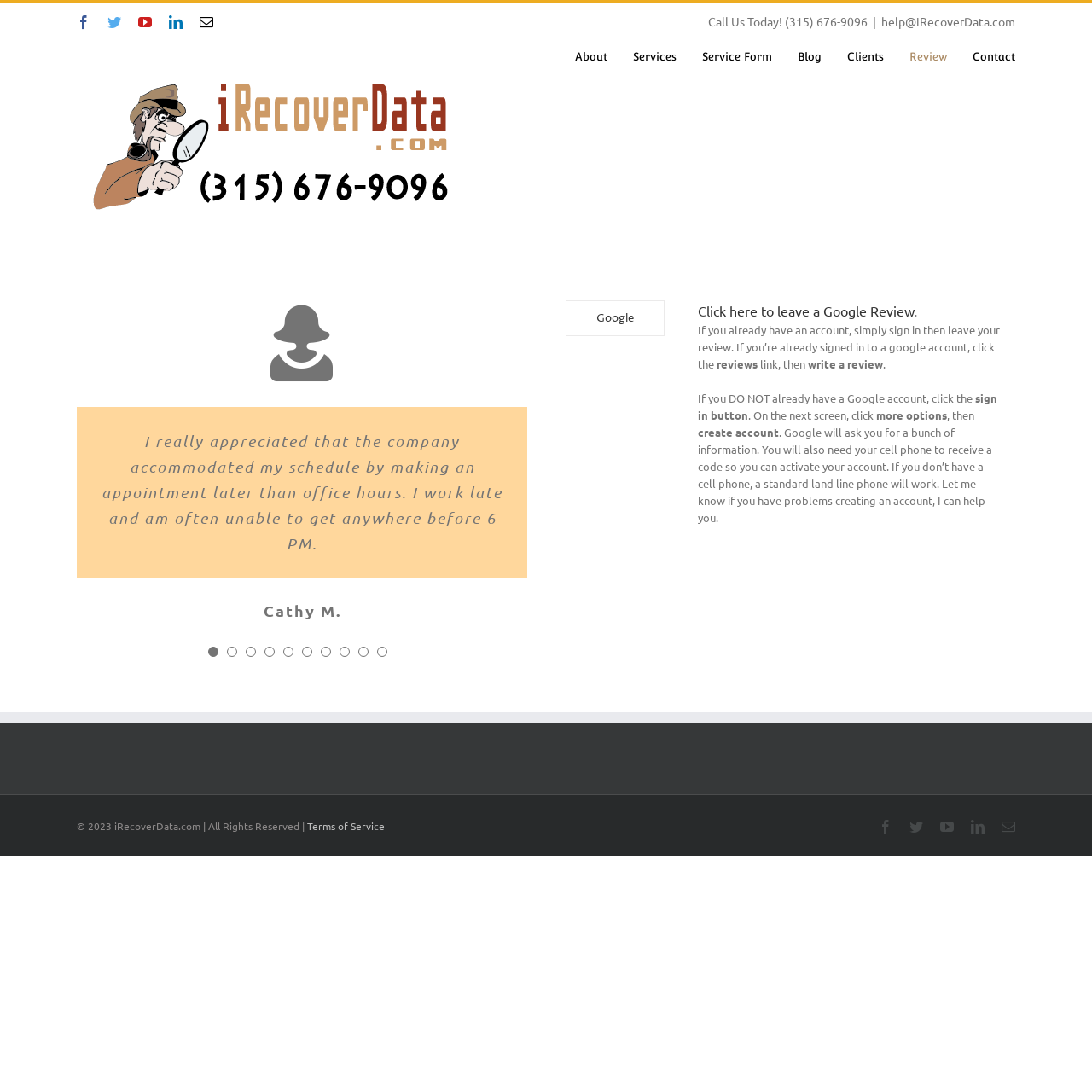Using the provided element description: "Main Business", determine the bounding box coordinates of the corresponding UI element in the screenshot.

None